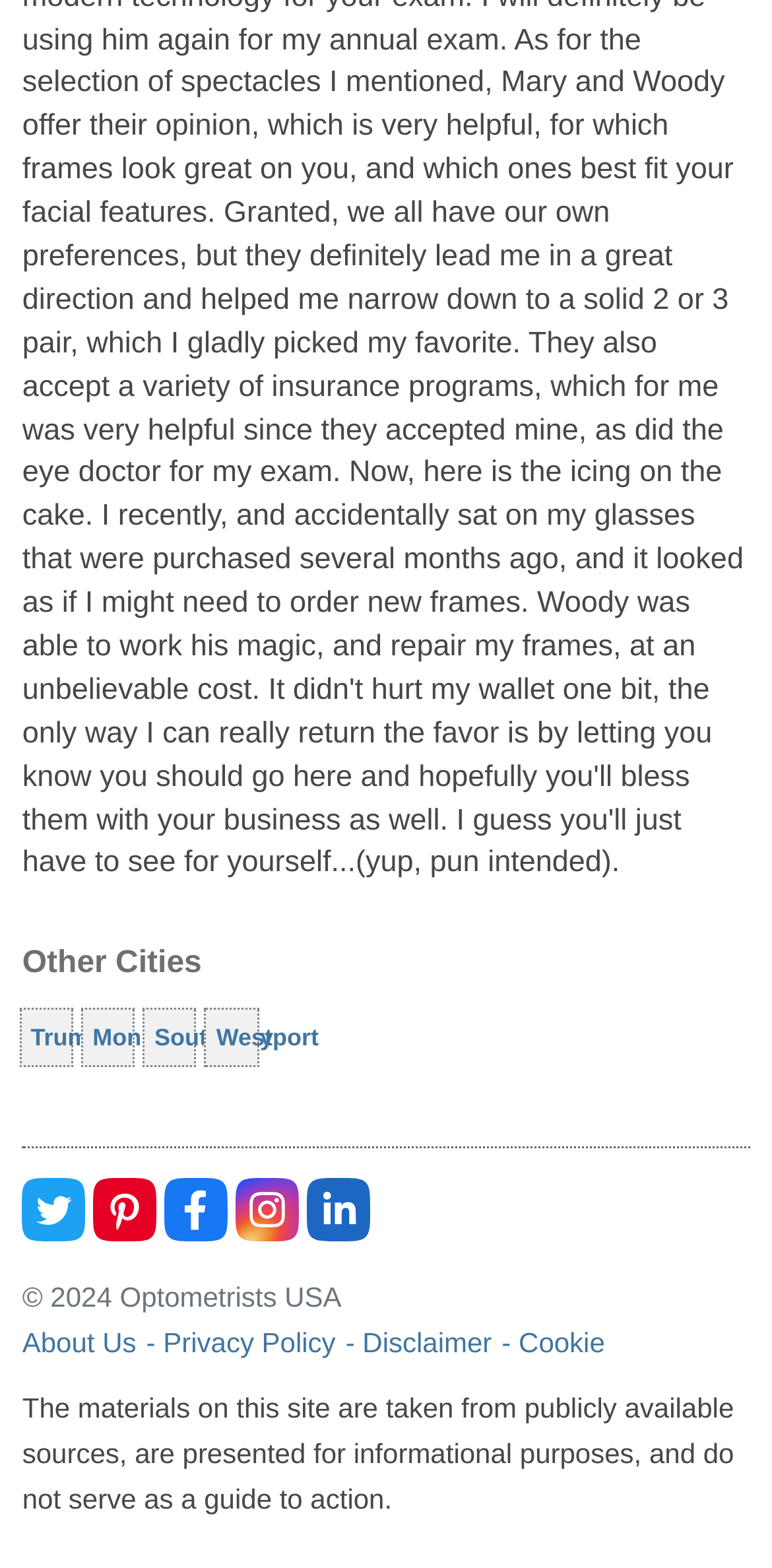Specify the bounding box coordinates of the region I need to click to perform the following instruction: "Visit About Us page". The coordinates must be four float numbers in the range of 0 to 1, i.e., [left, top, right, bottom].

[0.029, 0.846, 0.201, 0.867]